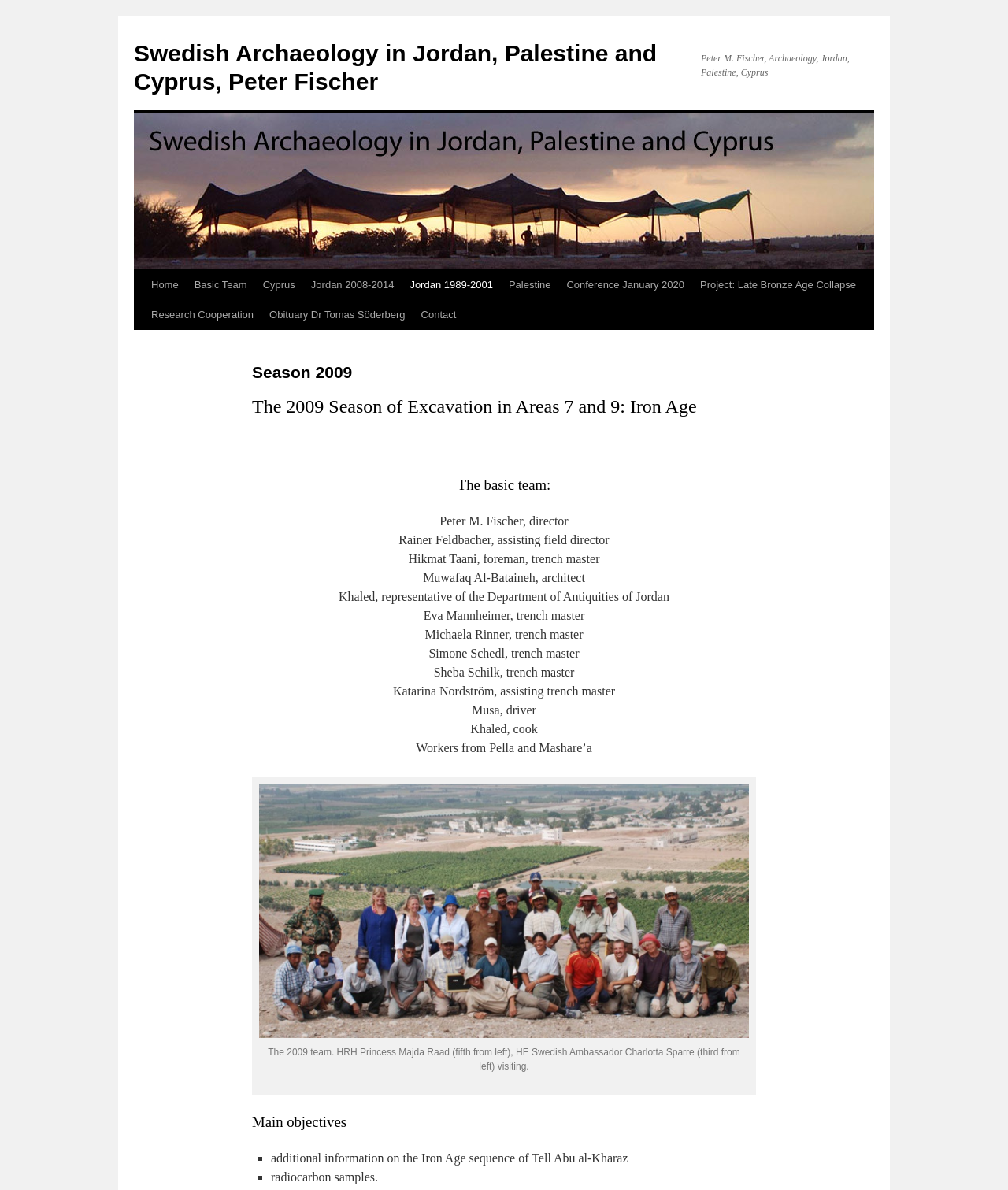Kindly determine the bounding box coordinates for the area that needs to be clicked to execute this instruction: "Contact the team".

[0.41, 0.252, 0.46, 0.277]